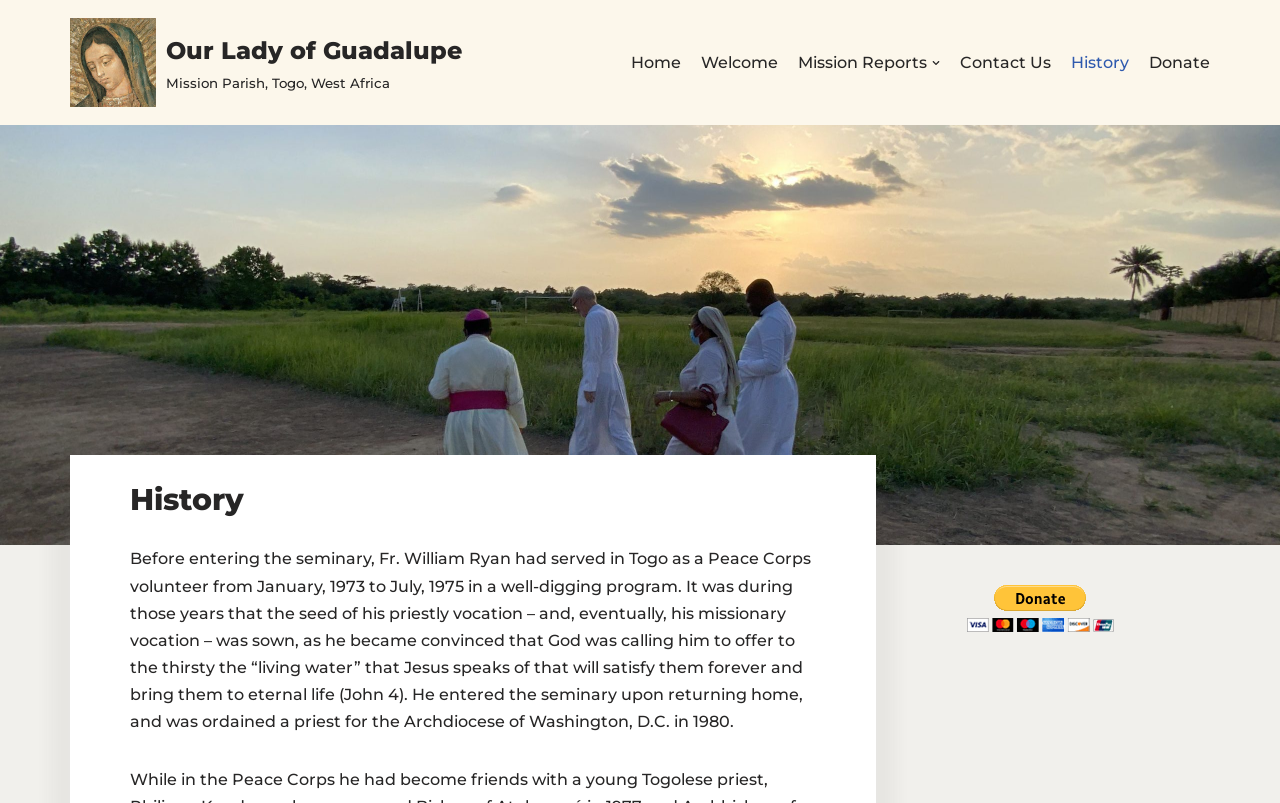Please provide the bounding box coordinates in the format (top-left x, top-left y, bottom-right x, bottom-right y). Remember, all values are floating point numbers between 0 and 1. What is the bounding box coordinate of the region described as: Contact Us

[0.75, 0.062, 0.821, 0.094]